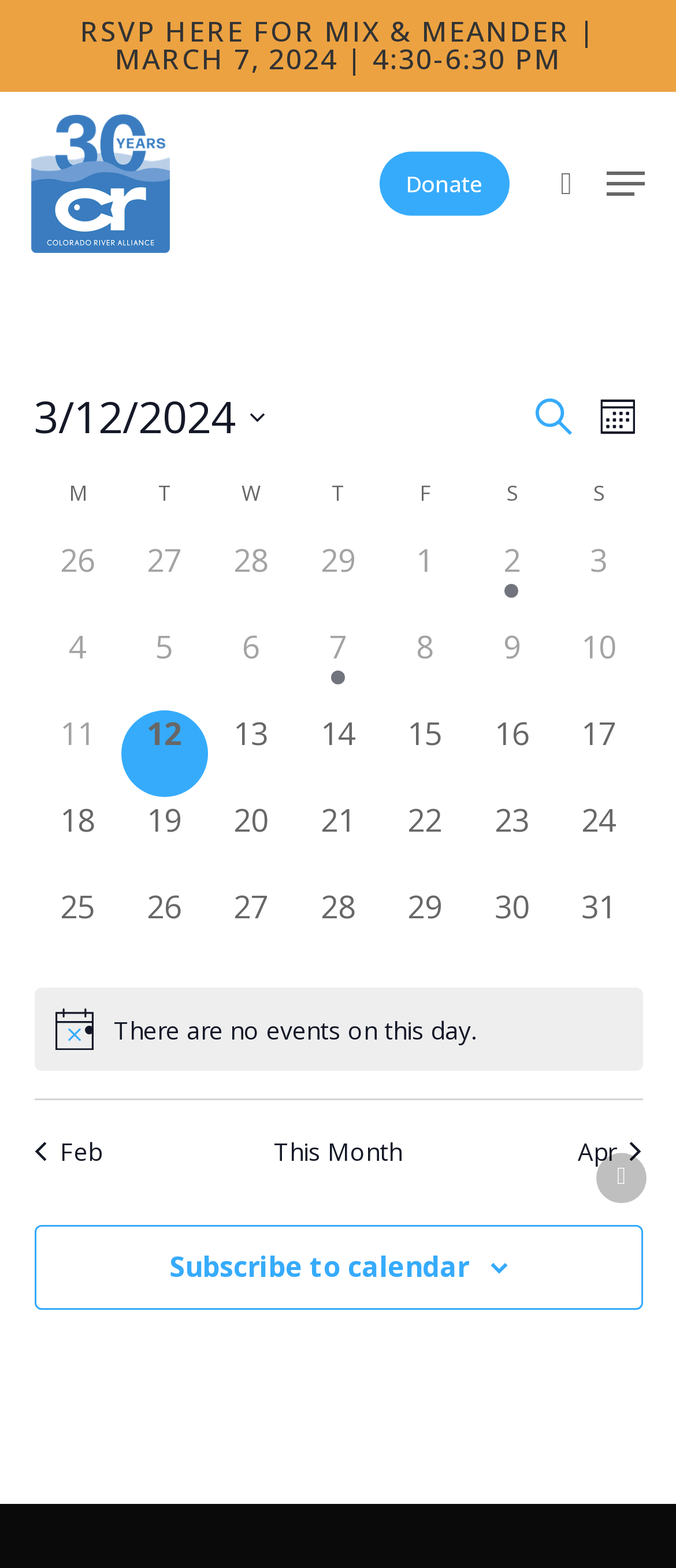Locate the bounding box for the described UI element: "0 events, 18". Ensure the coordinates are four float numbers between 0 and 1, formatted as [left, top, right, bottom].

[0.05, 0.508, 0.179, 0.564]